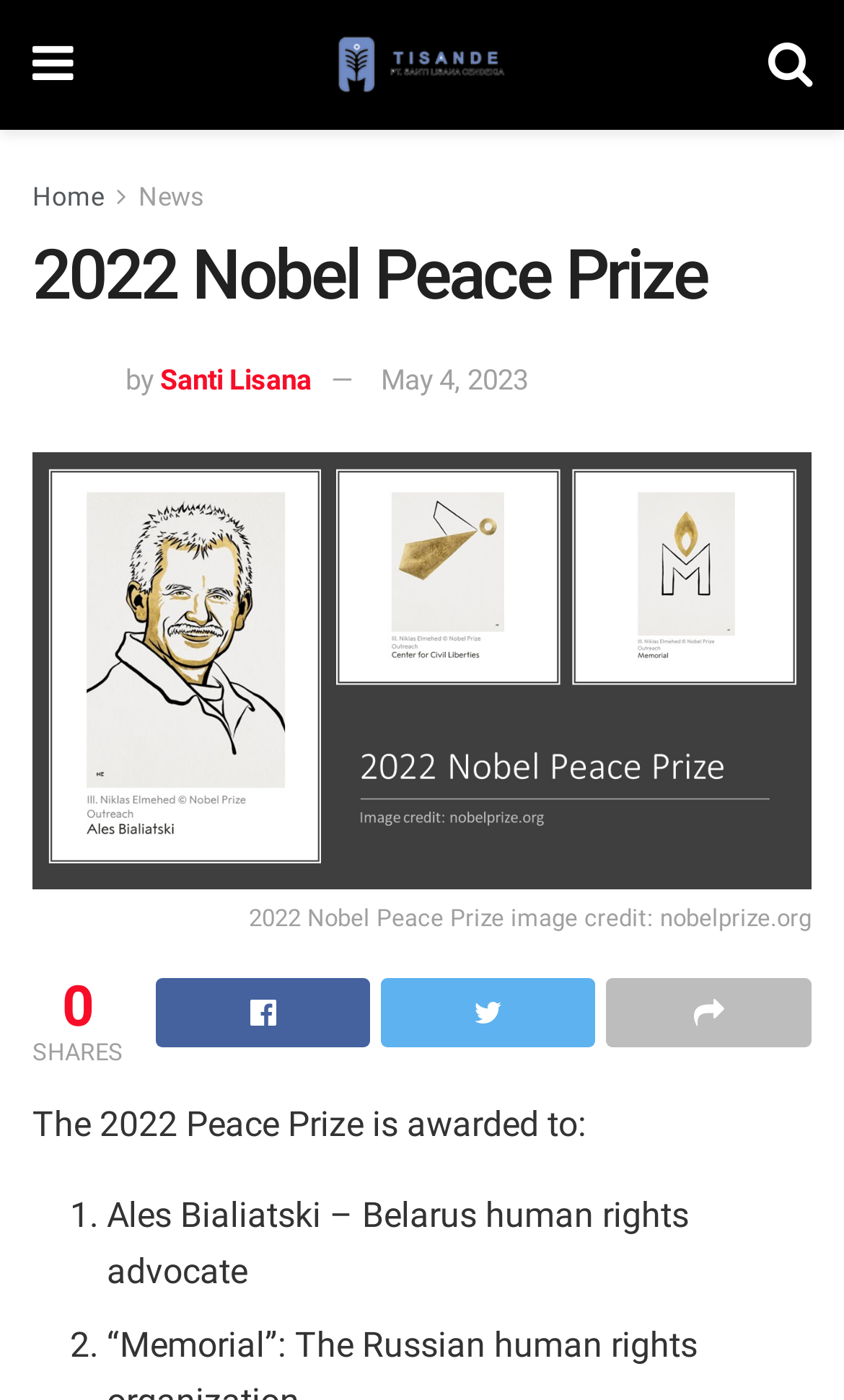Find the bounding box coordinates of the area that needs to be clicked in order to achieve the following instruction: "Go to Santi Lisana's page". The coordinates should be specified as four float numbers between 0 and 1, i.e., [left, top, right, bottom].

[0.19, 0.26, 0.369, 0.283]